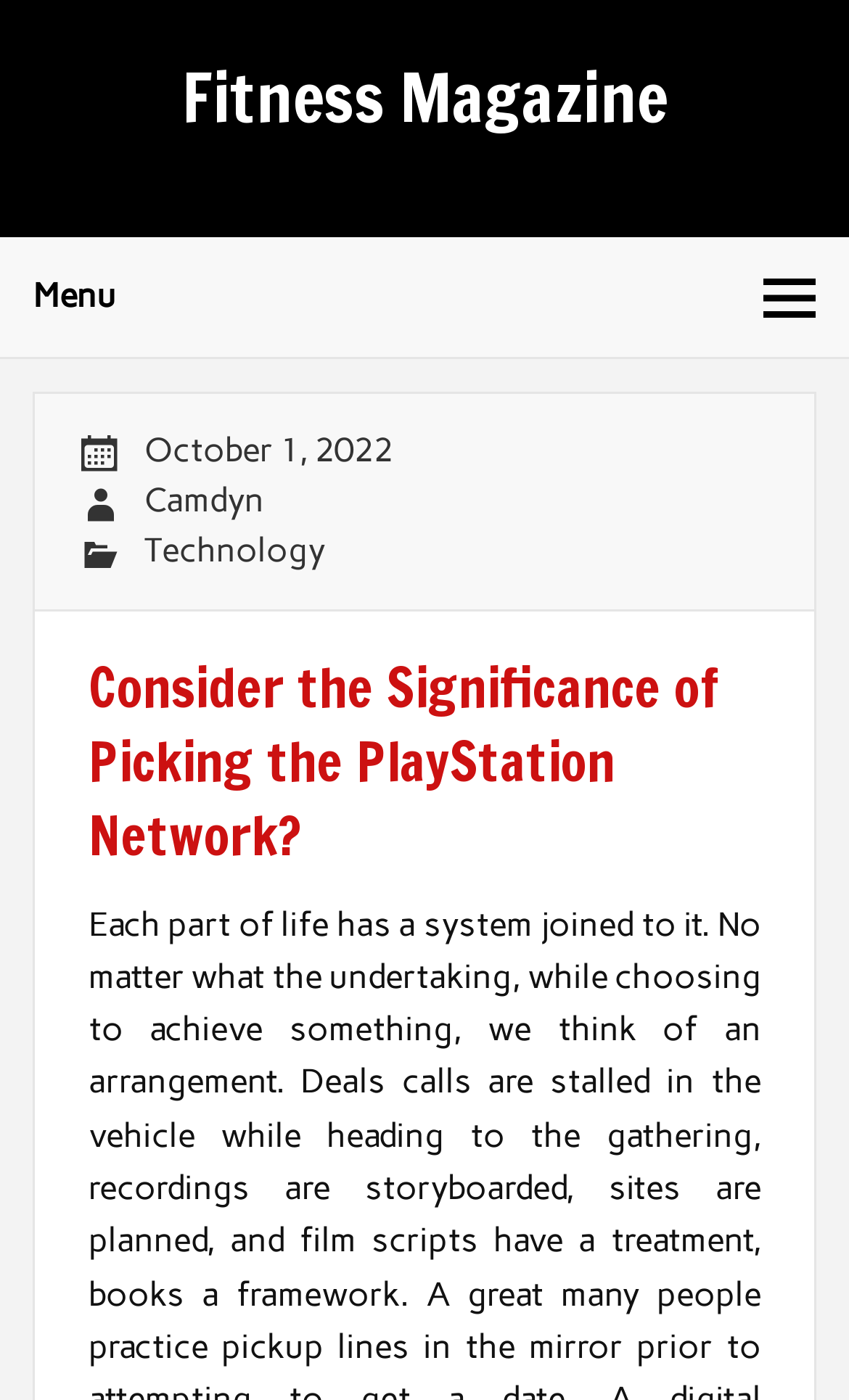Using the provided description October 1, 2022, find the bounding box coordinates for the UI element. Provide the coordinates in (top-left x, top-left y, bottom-right x, bottom-right y) format, ensuring all values are between 0 and 1.

[0.17, 0.308, 0.462, 0.336]